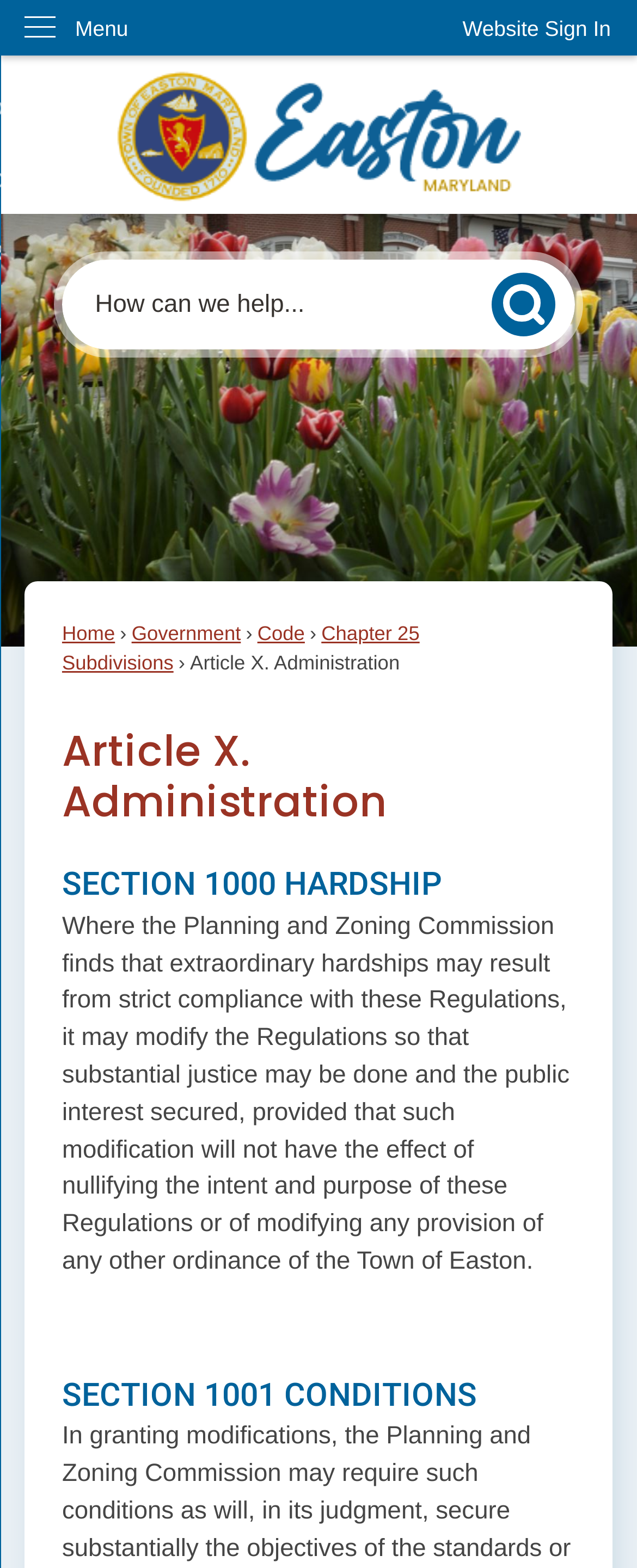Locate the bounding box coordinates of the element that should be clicked to fulfill the instruction: "View the Government page".

[0.207, 0.396, 0.378, 0.411]